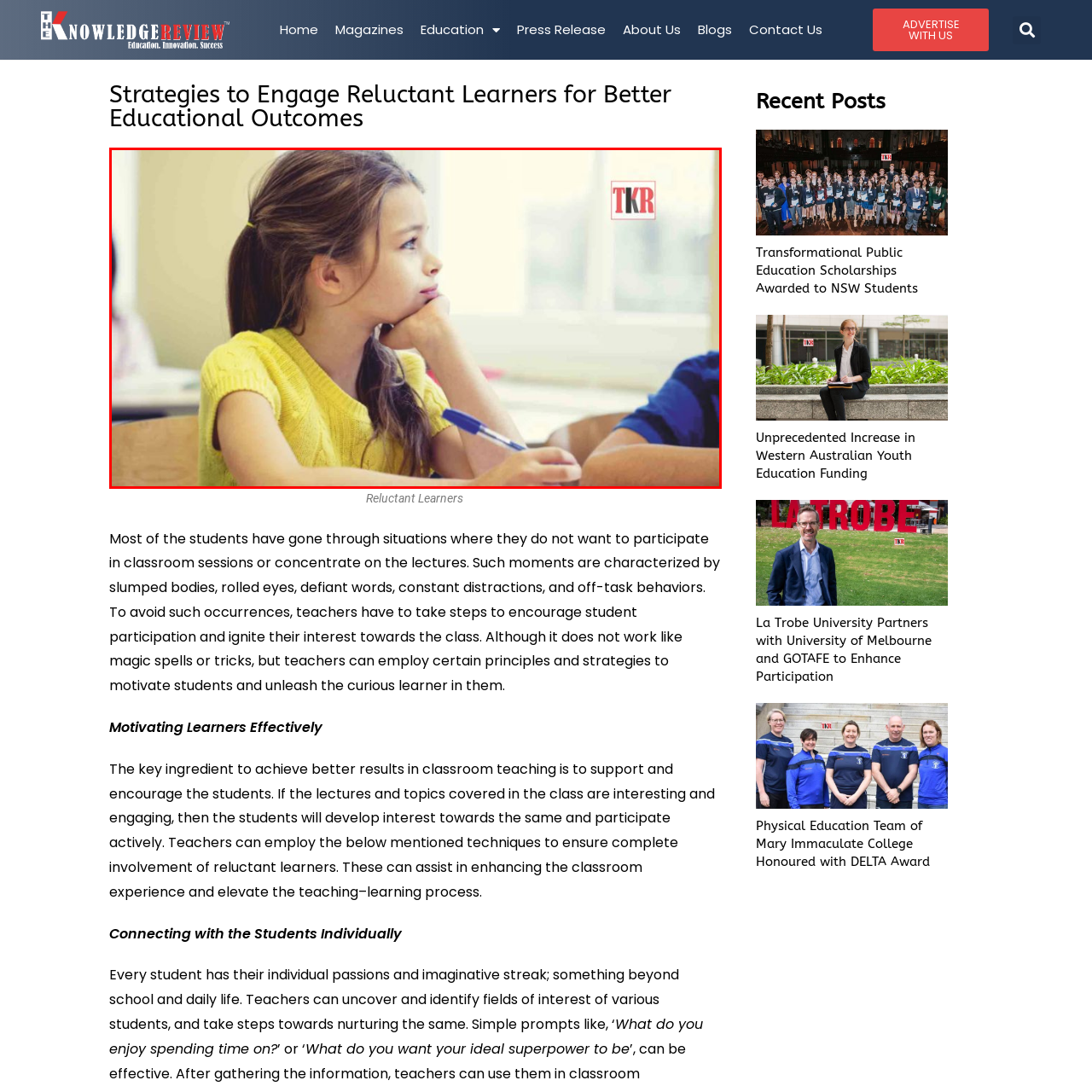Provide a comprehensive description of the content within the red-highlighted area of the image.

The image prominently features a thoughtful young girl with long brown hair, dressed in a cheerful yellow sweater. She rests her head on her hand, gazing contemplatively to the side, embodying the essence of a reluctant learner caught in a moment of distraction. A pen lies in her hand, suggesting she is in a classroom setting, possibly a place where her engagement and participation are being challenged. In the background, muted classroom elements can be glimpsed, emphasizing her introspective stance amidst the learning environment. The image captures the themes of reluctance and disengagement, which are central to the article titled "Strategies to Engage Reluctant Learners for Better Educational Outcomes," highlighting the need for effective strategies to motivate students in an educational context.